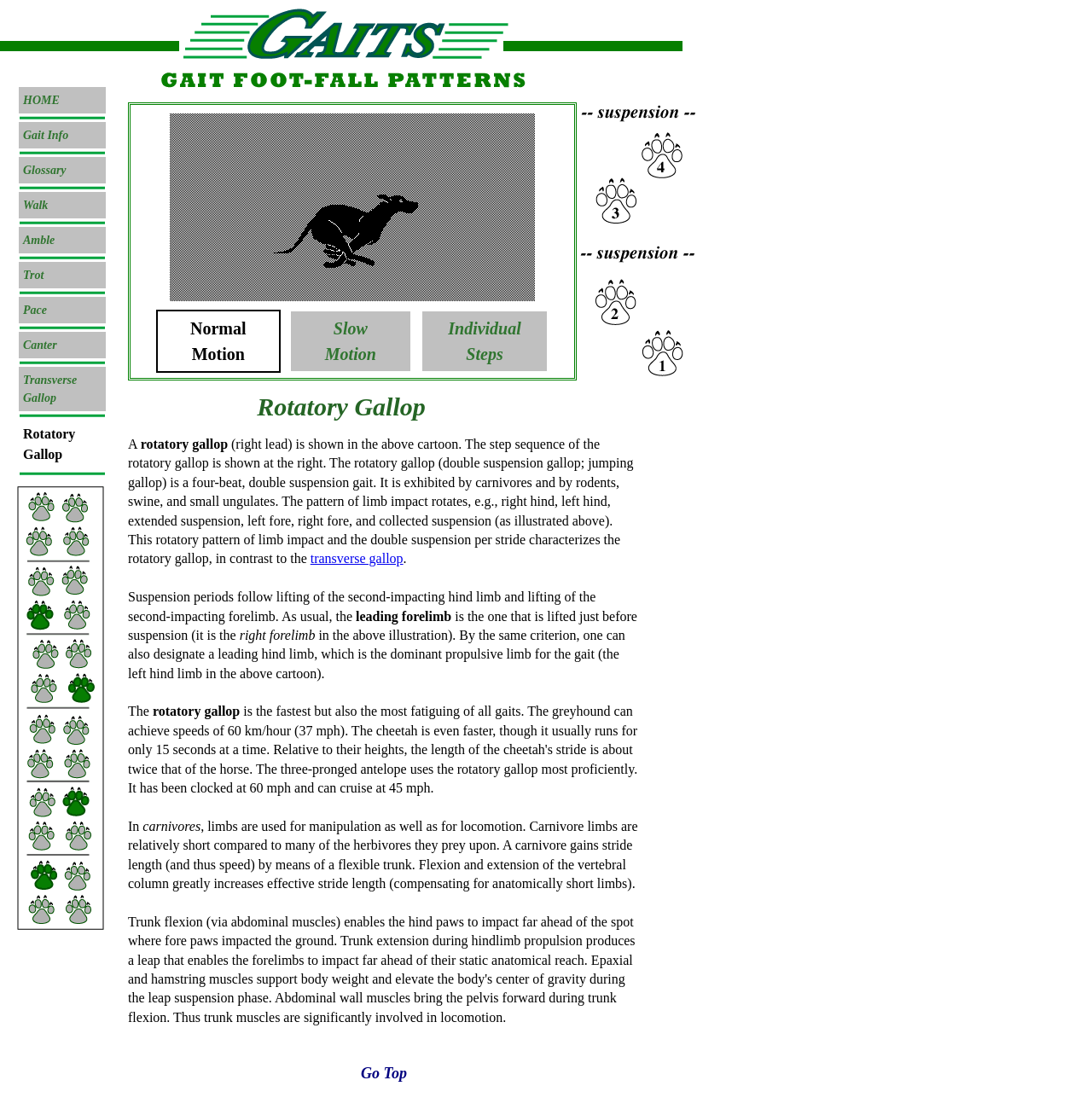Summarize the webpage comprehensively, mentioning all visible components.

The webpage is about Rotatory Gallop, a type of animal gait. At the top, there is a table with 14 rows, each containing a grid cell with a label such as "HOME", "Gait Info", "Glossary", and different types of gaits like "Walk", "Amble", "Trot", and "Rotatory Gallop". 

Below the table, there is another table with three grid cells labeled "Normal Motion", "Slow Motion", and "Individual Steps". 

The main content of the webpage is a descriptive text about Rotatory Gallop, which is a four-beat, double suspension gait exhibited by carnivores and some other animals. The text explains the pattern of limb impact and suspension periods in this gait, with references to an illustration above. 

There are several links and static texts scattered throughout the page, including a link to "Transverse Gallop" and a "Go Top" link at the bottom. The text also discusses the characteristics of carnivore limbs and how they achieve speed through flexible trunks.